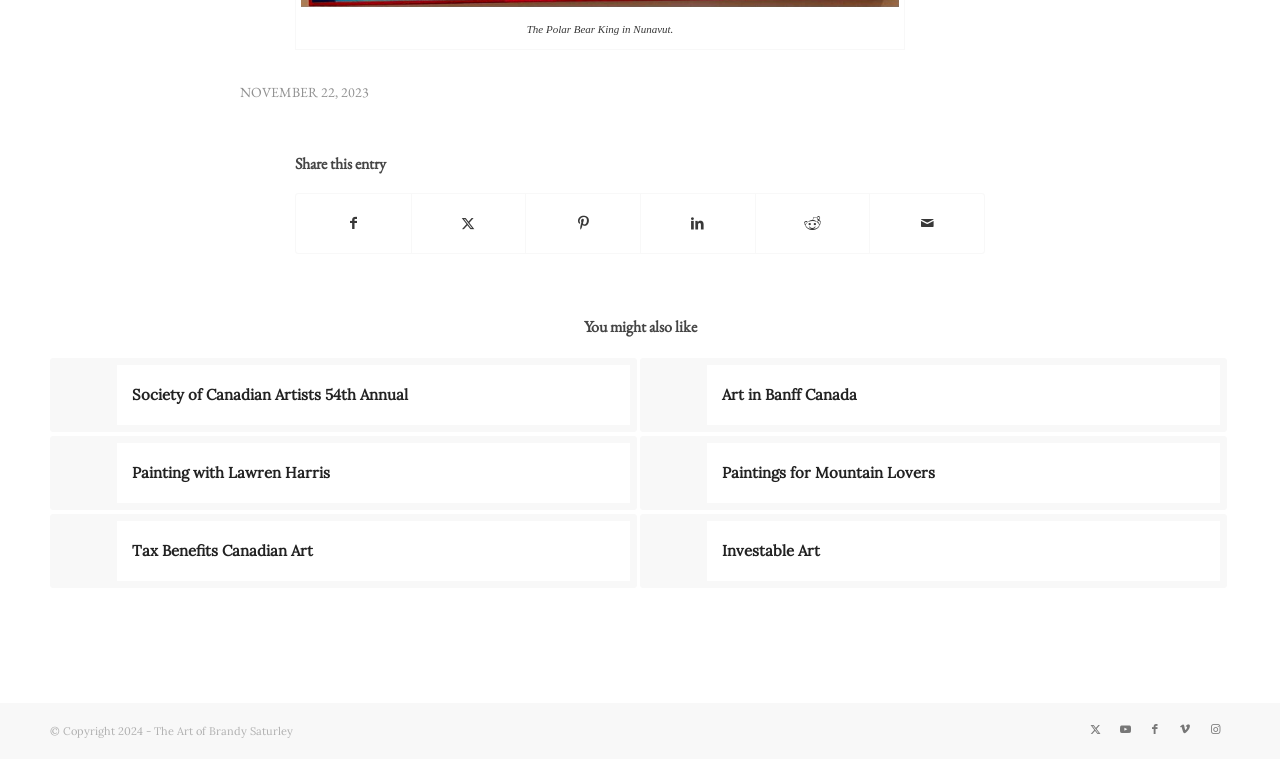How many recommended articles are there?
Please provide a single word or phrase answer based on the image.

5